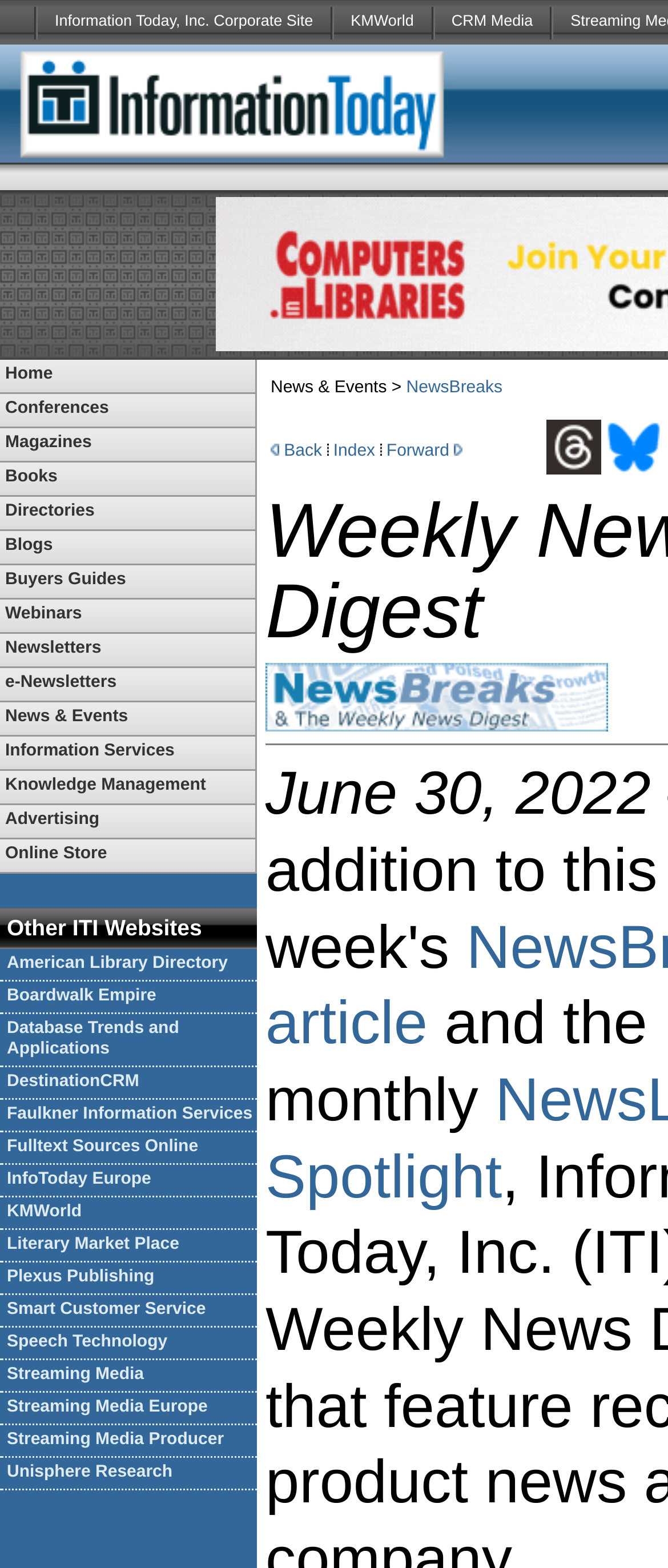Predict the bounding box of the UI element based on the description: "title="home page"". The coordinates should be four float numbers between 0 and 1, formatted as [left, top, right, bottom].

None